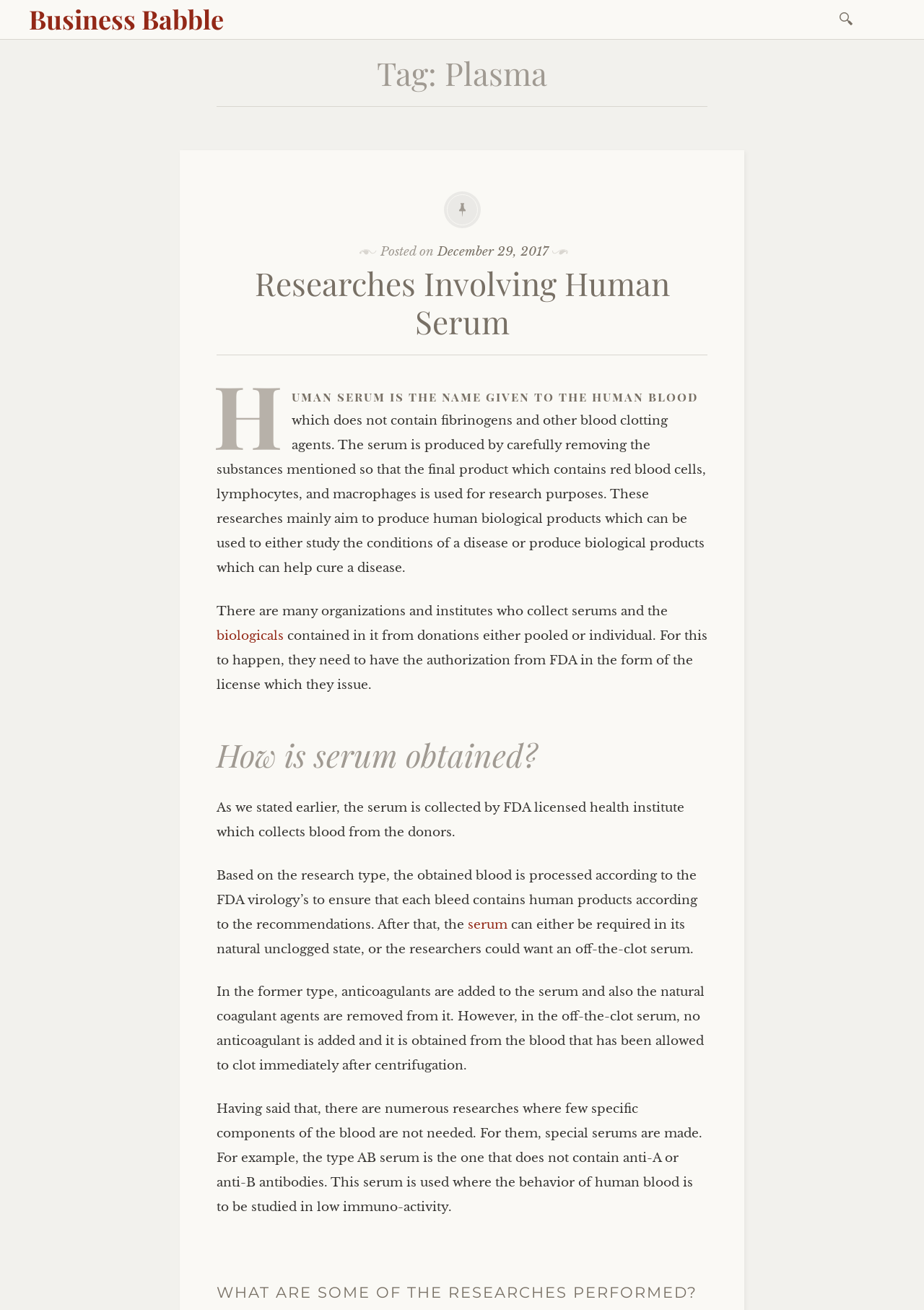Identify the bounding box of the HTML element described here: "Business Babble". Provide the coordinates as four float numbers between 0 and 1: [left, top, right, bottom].

[0.031, 0.001, 0.242, 0.027]